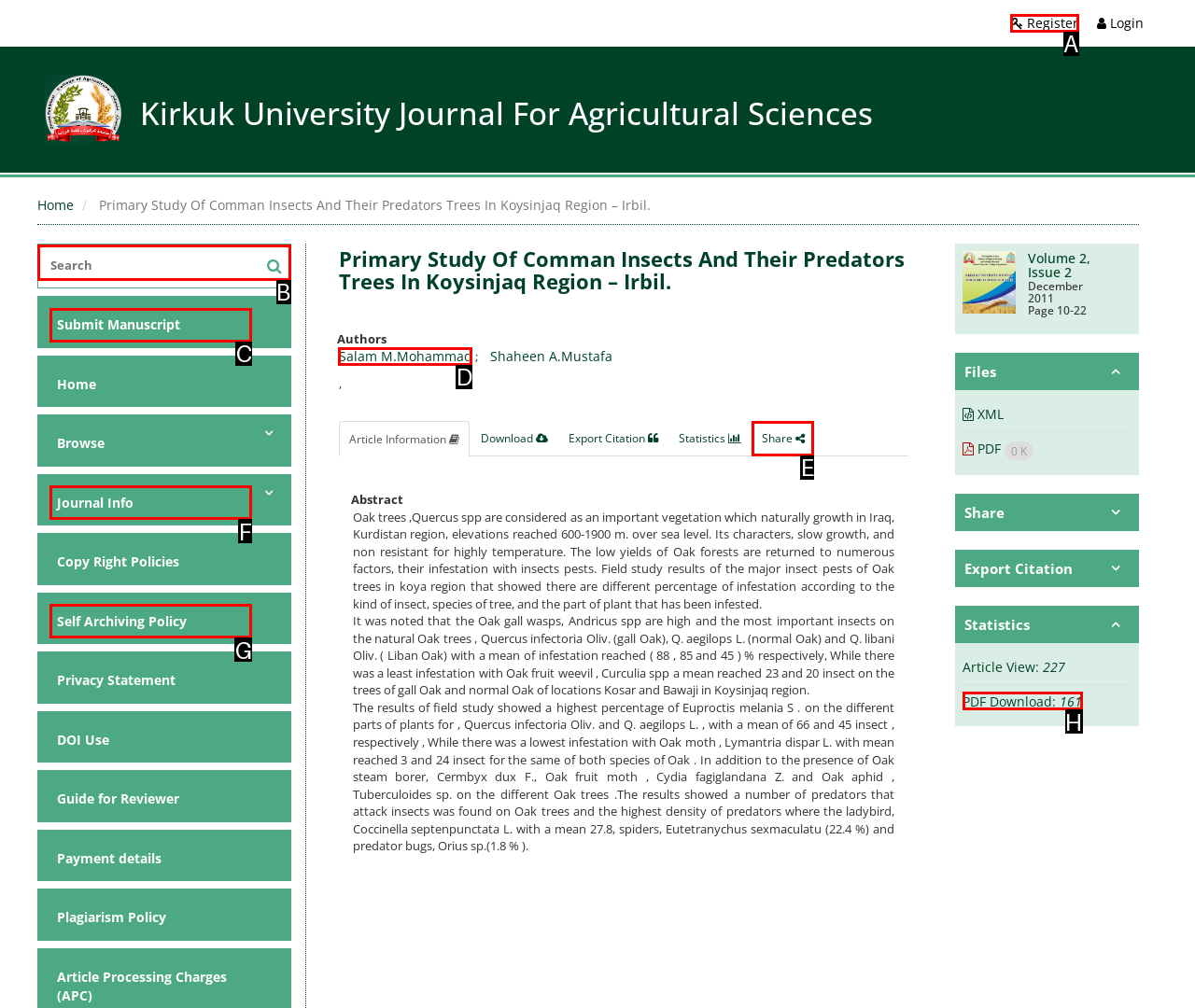Select the proper UI element to click in order to perform the following task: Search. Indicate your choice with the letter of the appropriate option.

B